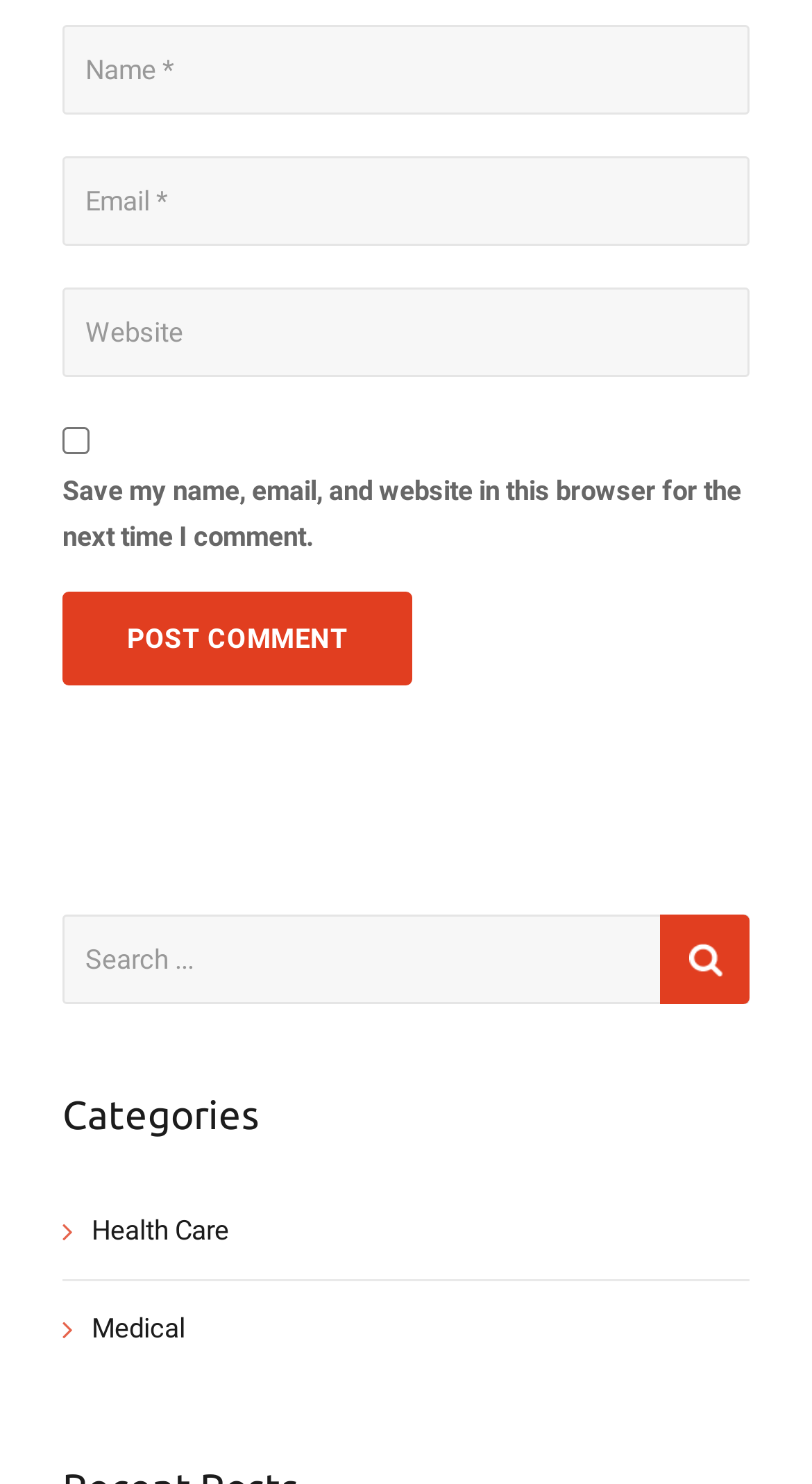What is the label of the first textbox?
Examine the image and provide an in-depth answer to the question.

The first textbox has a label 'Name *' which indicates that it is a required field, and it is used to input the user's name.